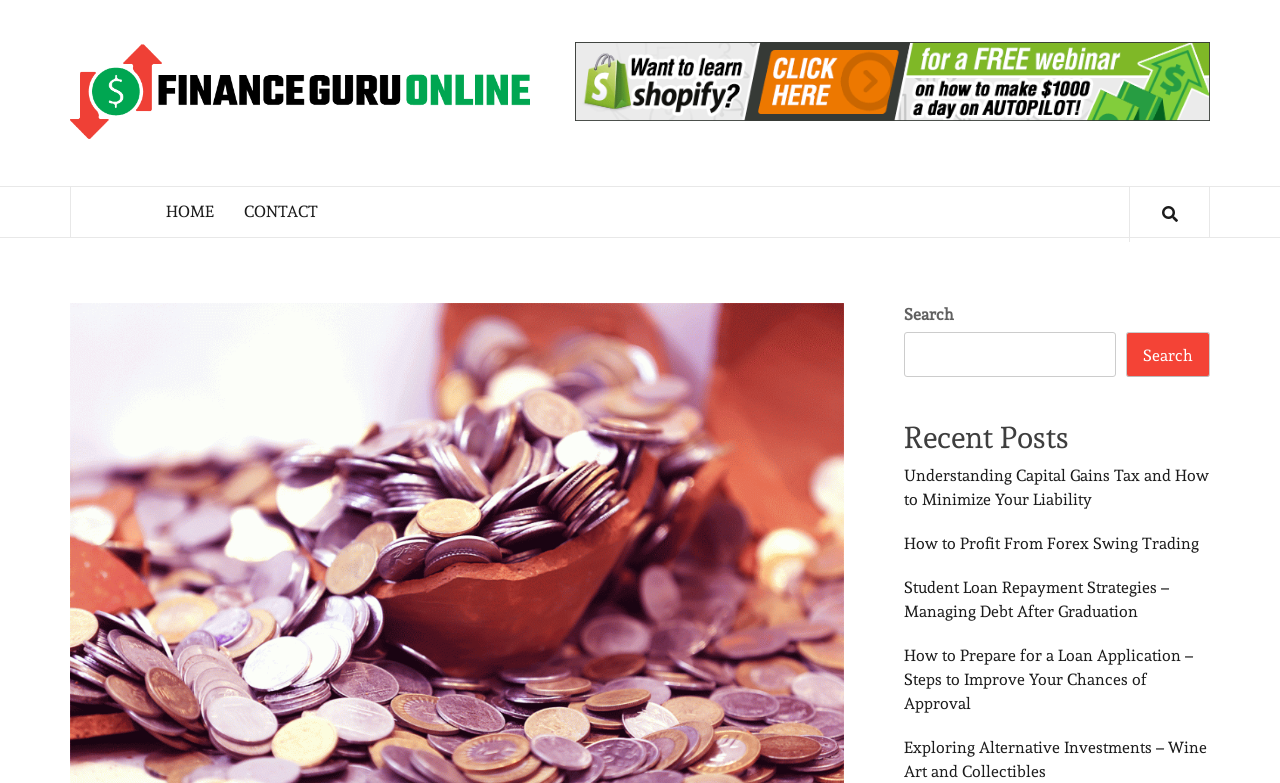Answer the following query concisely with a single word or phrase:
How many recent posts are listed?

5